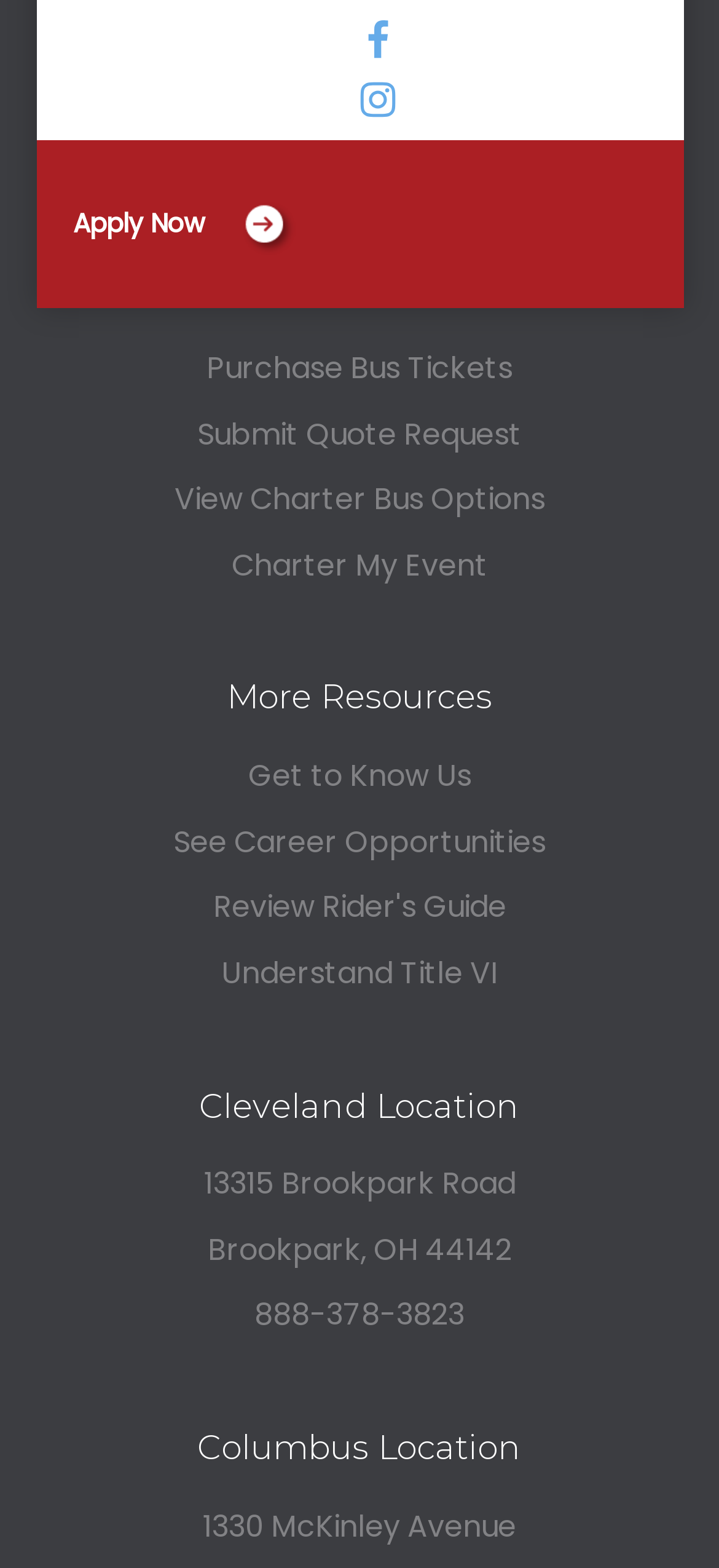Locate the bounding box coordinates of the clickable area to execute the instruction: "Get to know us". Provide the coordinates as four float numbers between 0 and 1, represented as [left, top, right, bottom].

[0.345, 0.48, 0.655, 0.51]